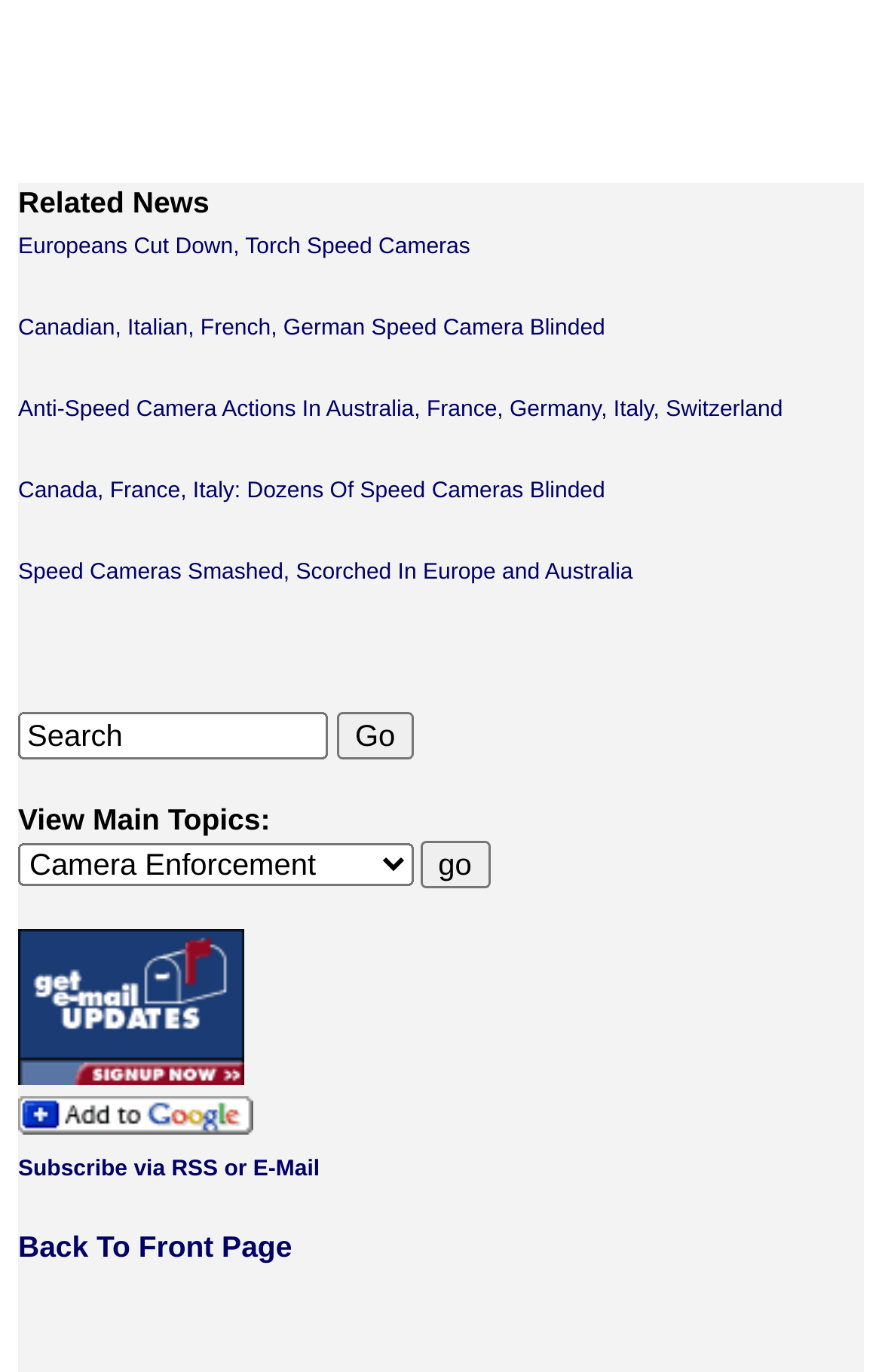Identify the bounding box coordinates of the area that should be clicked in order to complete the given instruction: "Search for related news". The bounding box coordinates should be four float numbers between 0 and 1, i.e., [left, top, right, bottom].

[0.021, 0.519, 0.372, 0.554]